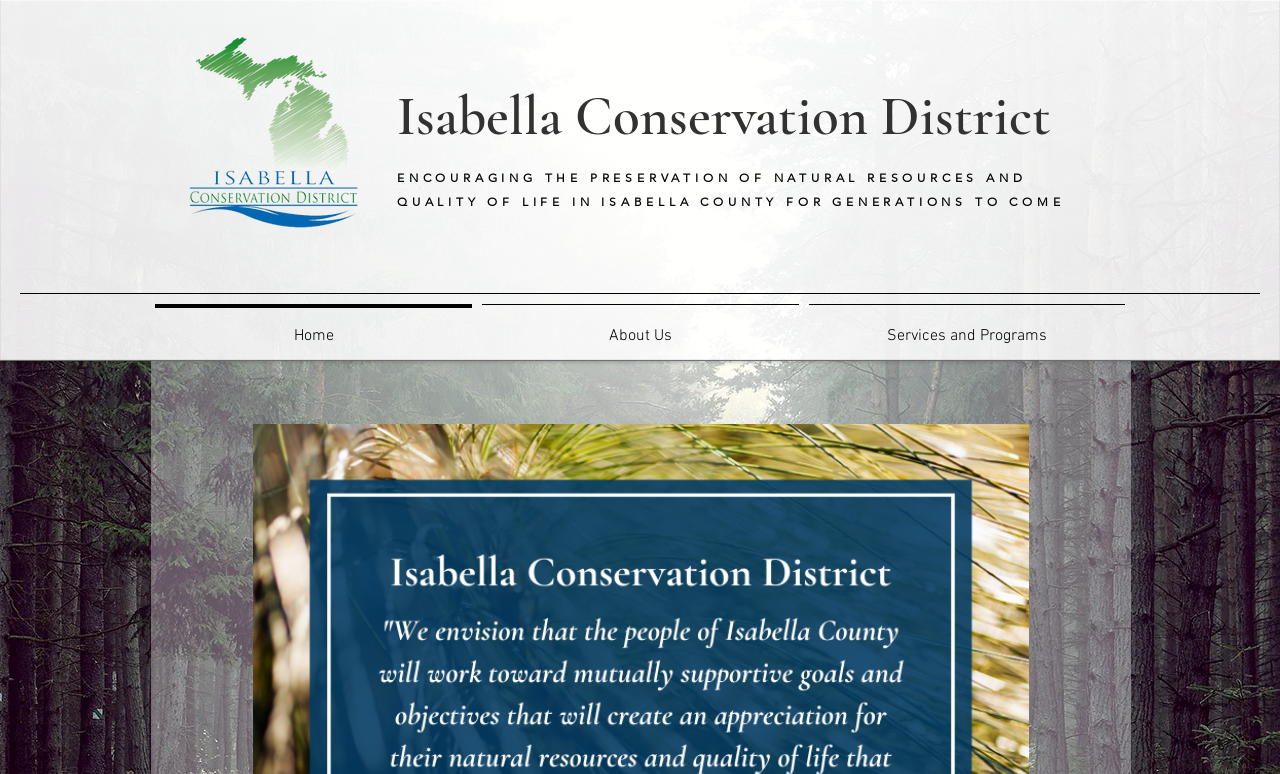Locate the bounding box of the user interface element based on this description: "About Us".

[0.373, 0.393, 0.628, 0.453]